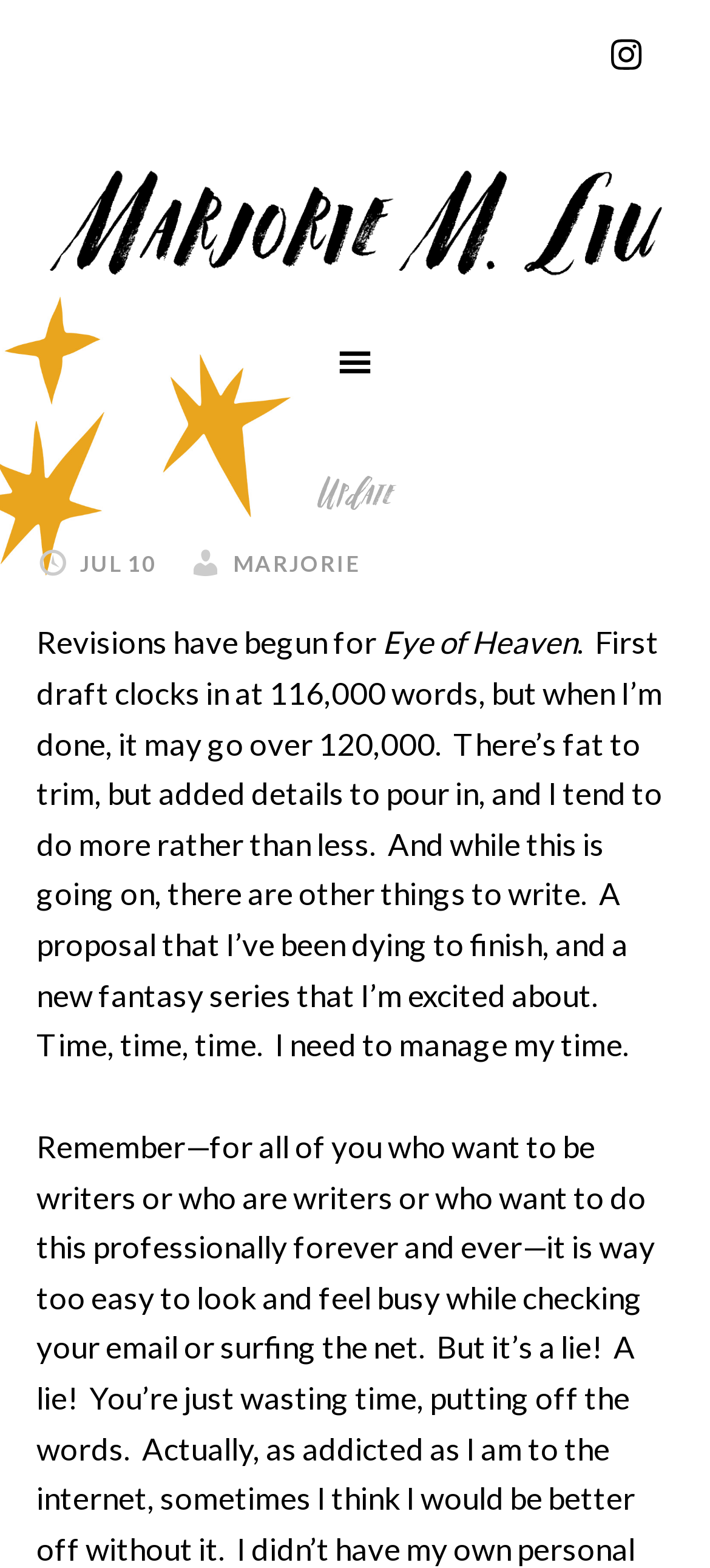Give a one-word or short phrase answer to the question: 
What is the current word count of the draft?

116,000 words